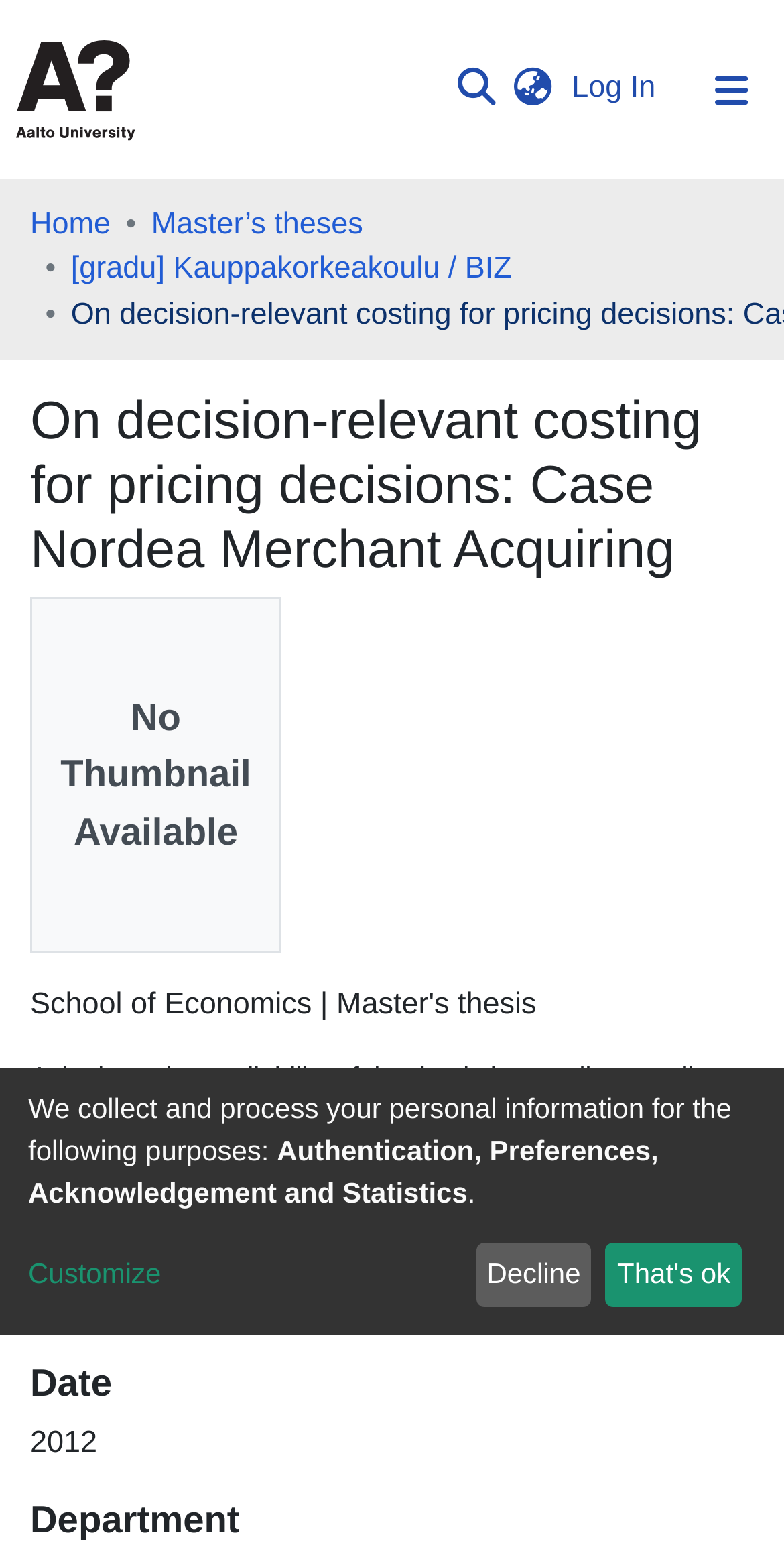Specify the bounding box coordinates of the area that needs to be clicked to achieve the following instruction: "Browse Aaltodoc publication archive".

[0.038, 0.169, 0.962, 0.22]